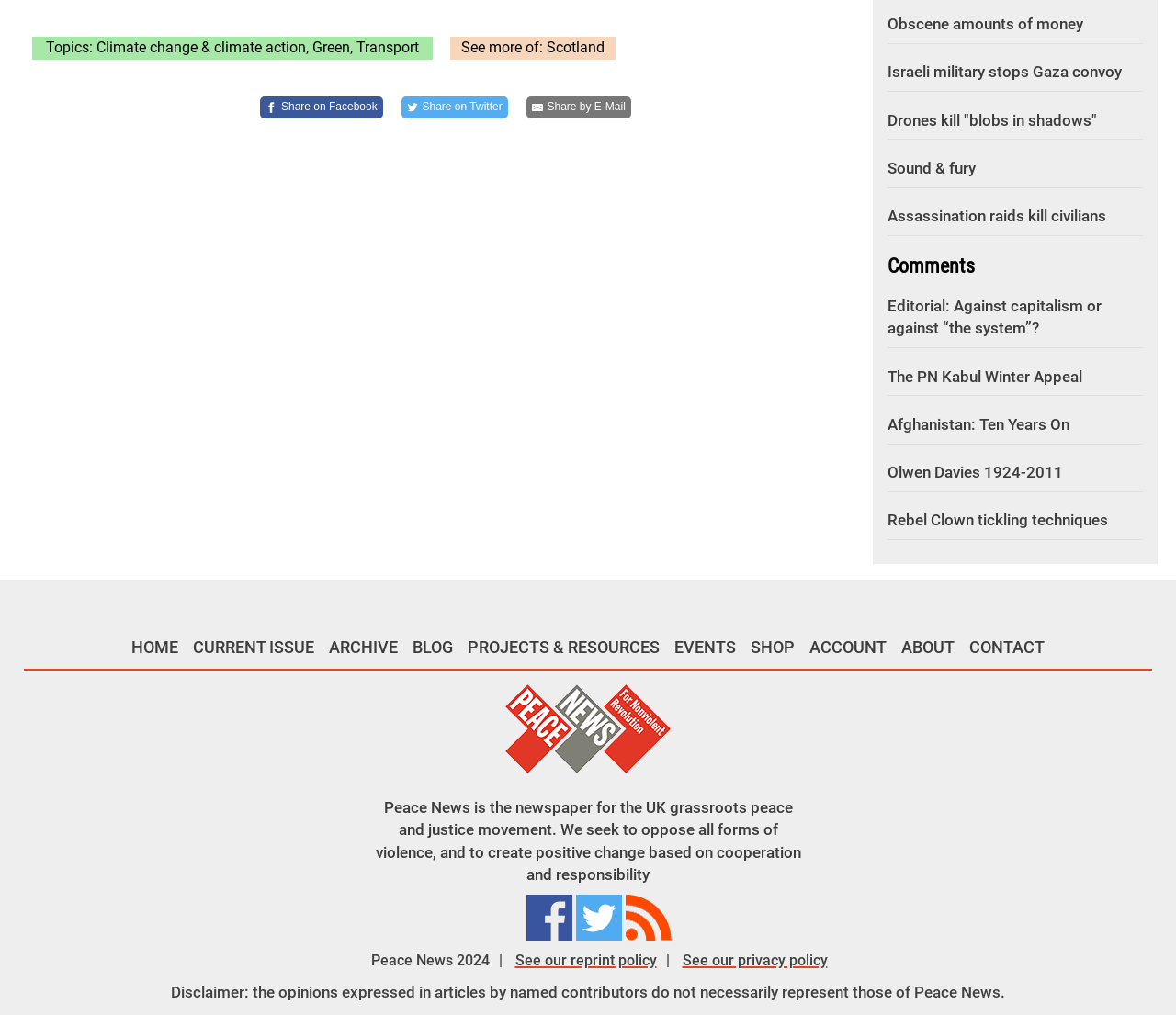Extract the bounding box coordinates of the UI element described: "The PN Kabul Winter Appeal". Provide the coordinates in the format [left, top, right, bottom] with values ranging from 0 to 1.

[0.755, 0.352, 0.972, 0.39]